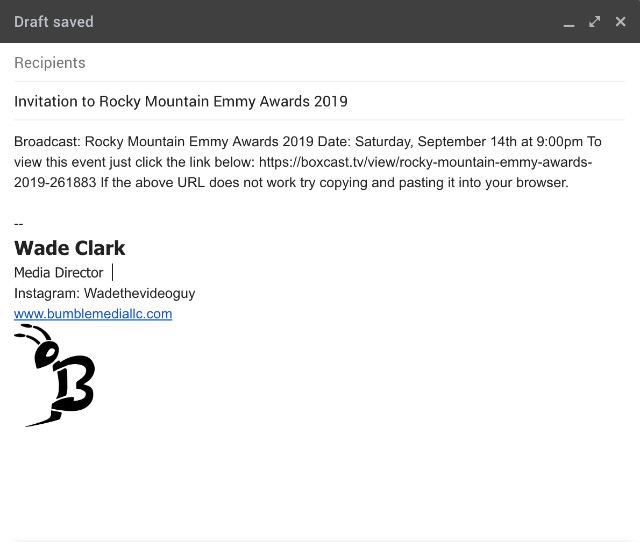Provide a short answer using a single word or phrase for the following question: 
What is the broadcast date of the event?

Saturday, September 14th